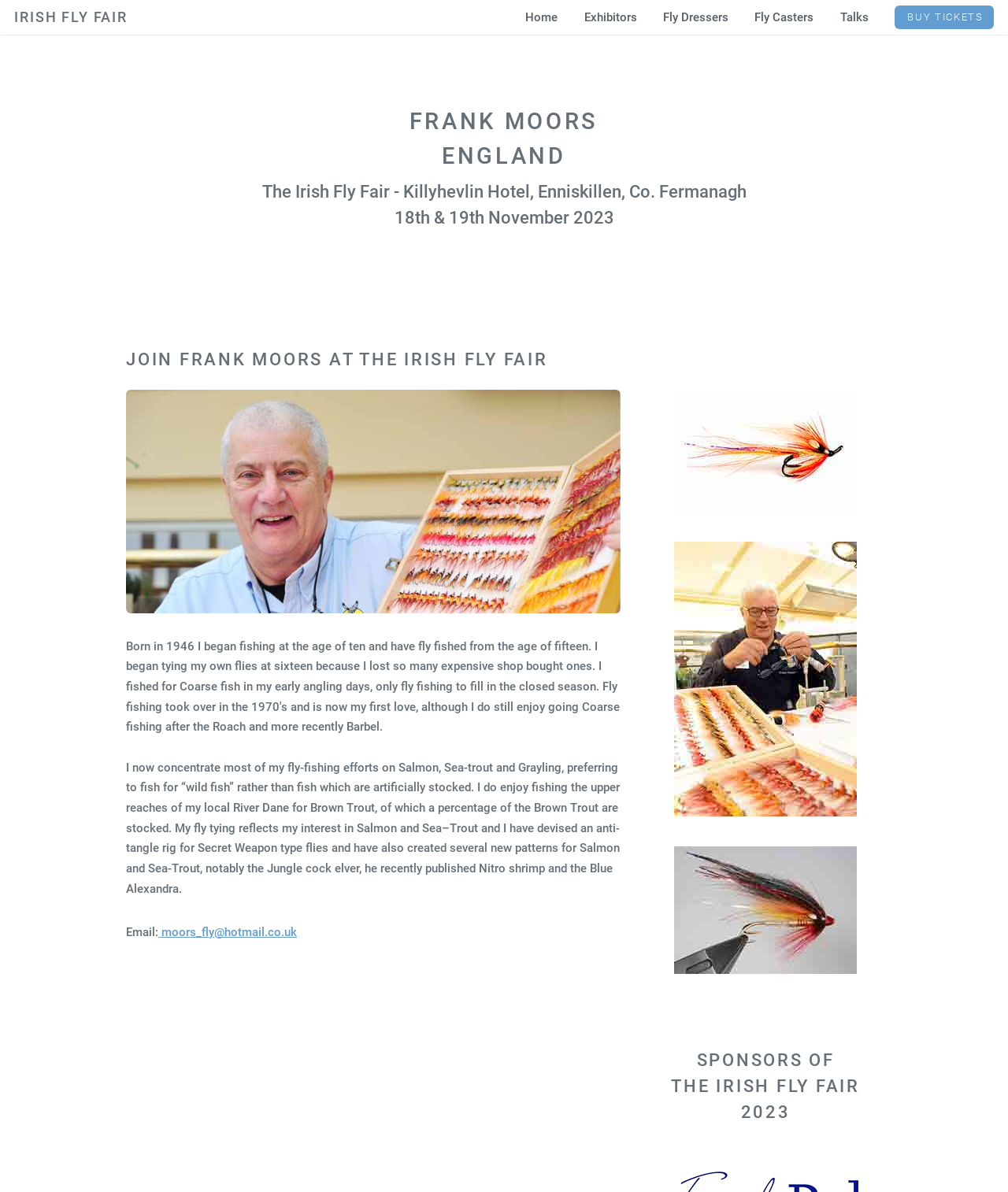Please specify the coordinates of the bounding box for the element that should be clicked to carry out this instruction: "Click the link to Frank Moors' email". The coordinates must be four float numbers between 0 and 1, formatted as [left, top, right, bottom].

[0.16, 0.776, 0.295, 0.788]